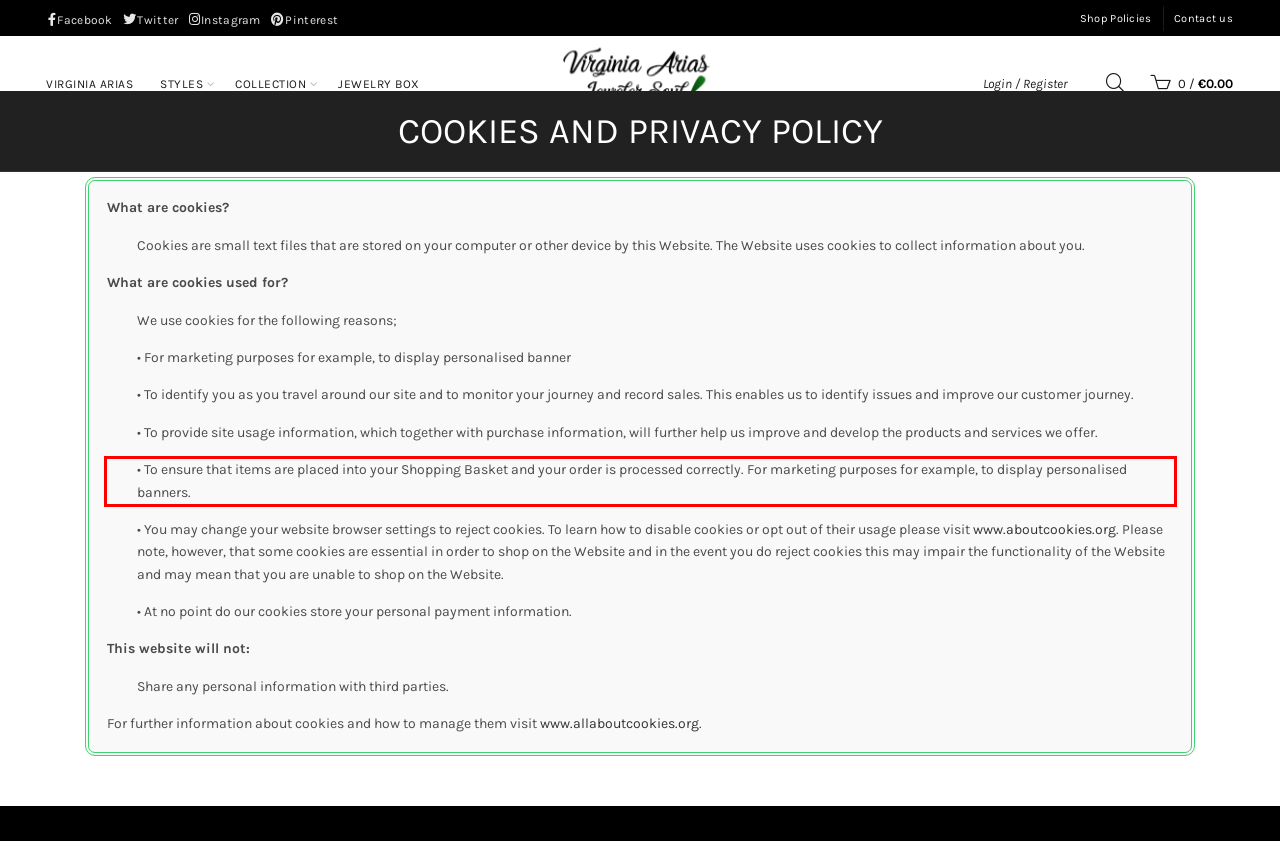You are provided with a screenshot of a webpage featuring a red rectangle bounding box. Extract the text content within this red bounding box using OCR.

• To ensure that items are placed into your Shopping Basket and your order is processed correctly. For marketing purposes for example, to display personalised banners.